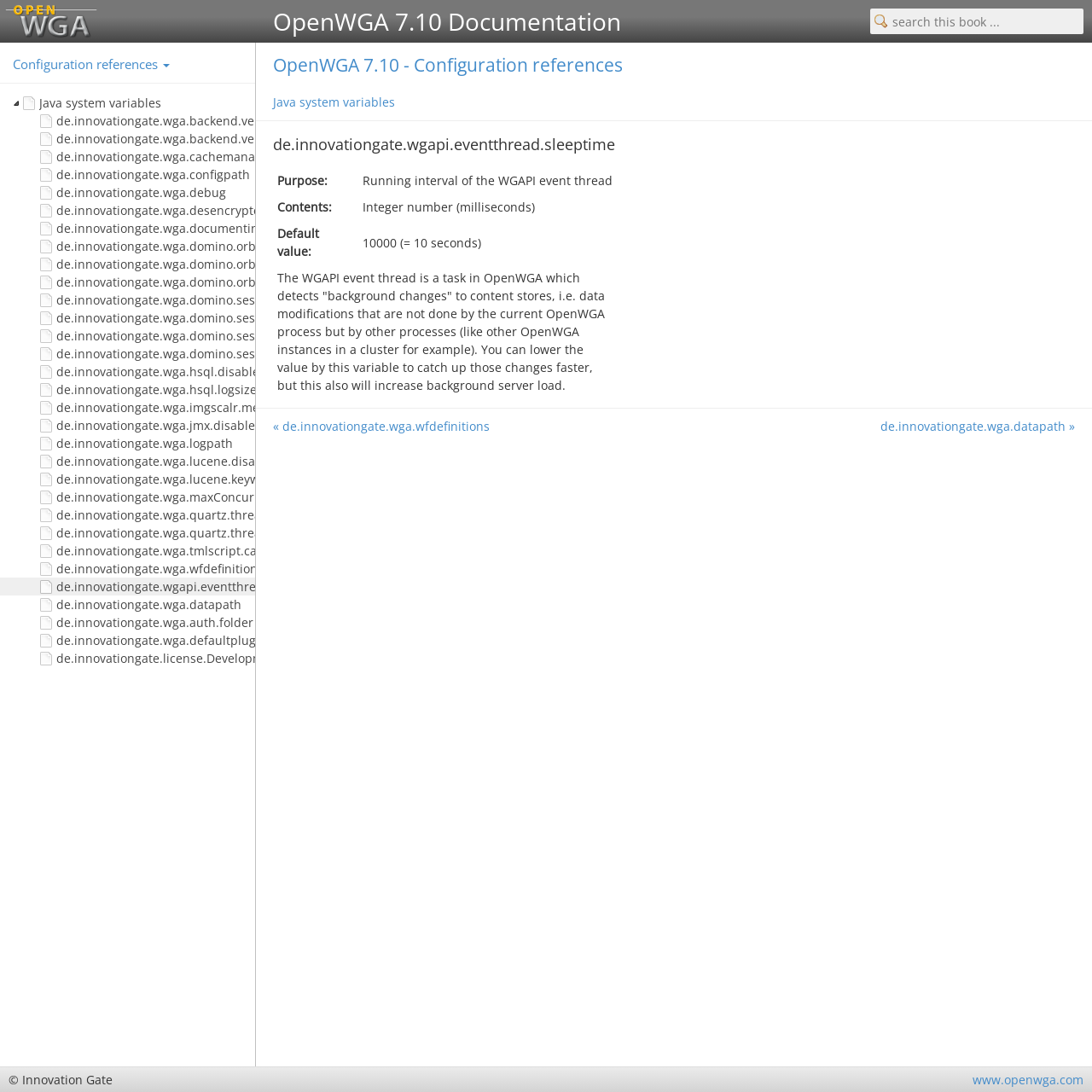Illustrate the webpage thoroughly, mentioning all important details.

This webpage is about Configuration references for OpenWGA 7.10. At the top left, there is a small image 'openwga-only-600'. Next to it, there is a search box with a placeholder text 'search this book...'. Below the image, there is a link 'OpenWGA 7.10 Documentation' and another link 'Configuration references'. 

On the left side of the page, there is a list of links, each representing a Java system variable. These links are stacked vertically, with the first one being 'Java system variables' and the rest having names like 'de.innovationgate.wga.backend.verbose', 'de.innovationgate.wga.cachemanagement.verbose', and so on.

On the right side of the page, there is a heading 'OpenWGA 7.10 - Configuration references' followed by a link with the same text. Below this heading, there is another link 'Java system variables' and a horizontal separator line. 

Further down, there is a heading 'de.innovationgate.wgapi.eventthread.sleeptime' followed by a table with three rows. The table has two columns, with the first column having headers 'Purpose:', 'Contents:', and 'Default value:', and the second column having corresponding descriptions. The table describes the purpose, contents, and default value of the 'de.innovationgate.wgapi.eventthread.sleeptime' variable.

Below the table, there is another horizontal separator line, followed by links 'de.innovationgate.wga.datapath »' and '« de.innovationgate.wga.wfdefinitions'. At the bottom of the page, there is a link 'www.openwga.com' and a copyright notice '© Innovation Gate'.